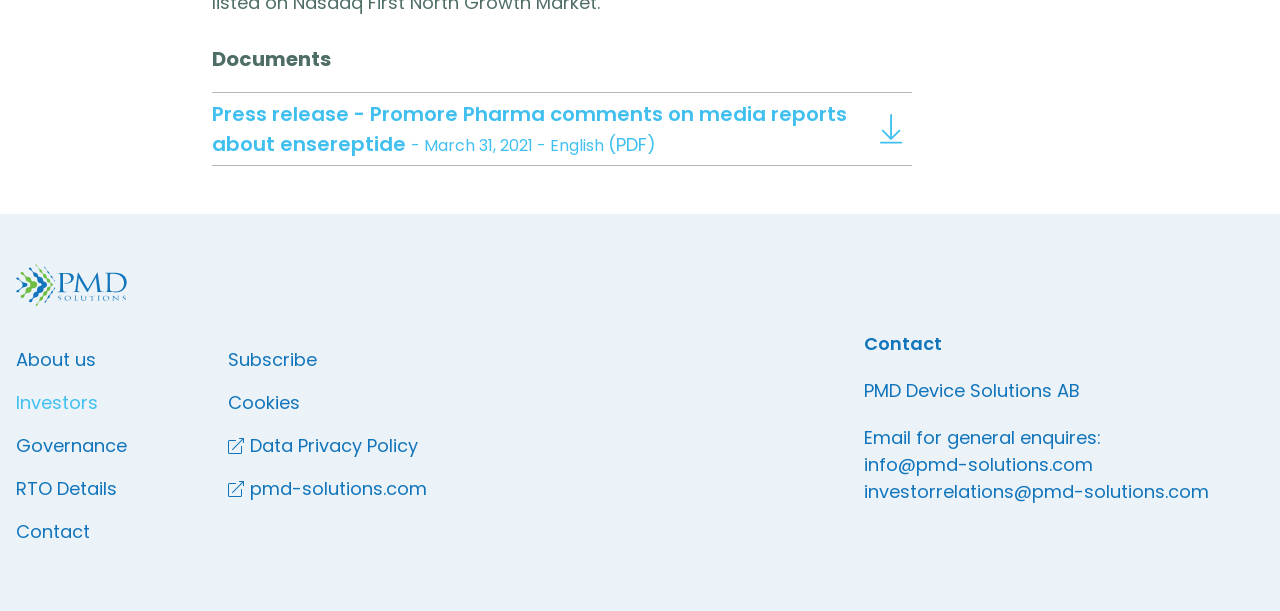Can you identify the bounding box coordinates of the clickable region needed to carry out this instruction: 'View recent post 'How Much Does Personal Trainer Insurance Cost Each Month?''? The coordinates should be four float numbers within the range of 0 to 1, stated as [left, top, right, bottom].

None